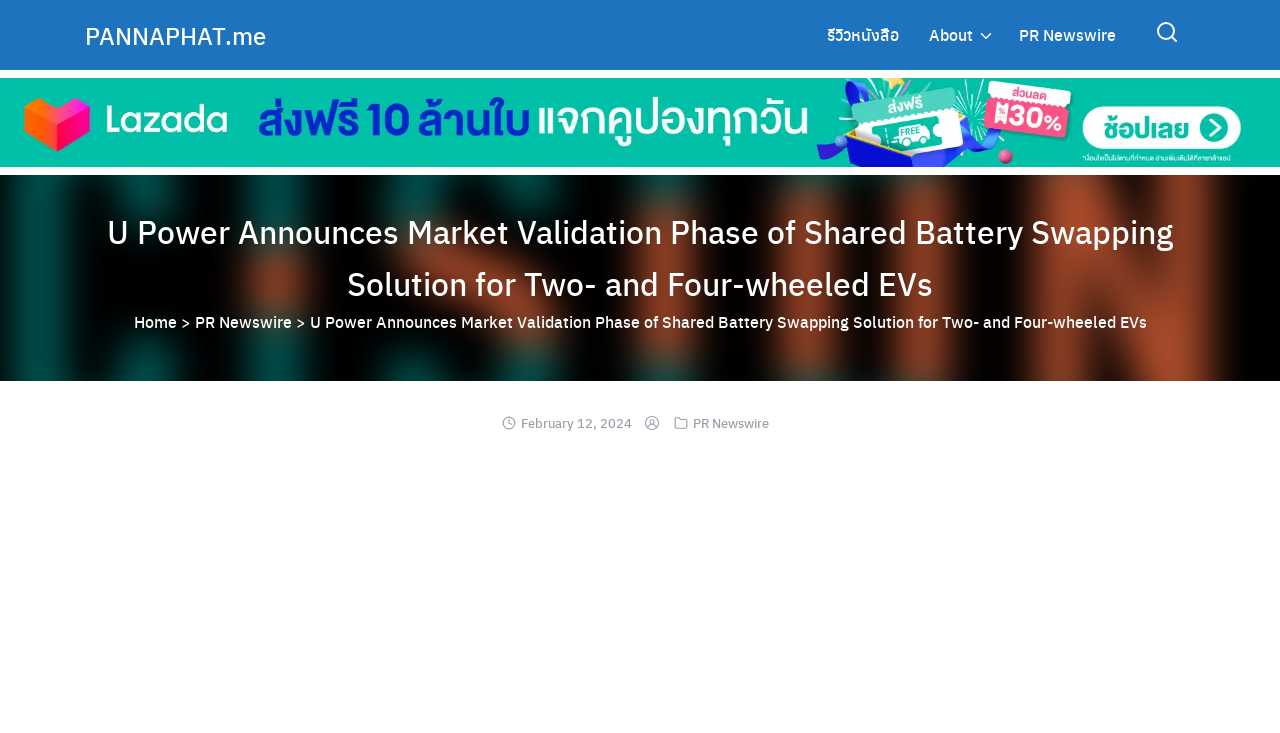Explain in detail what you observe on this webpage.

This webpage appears to be a news article or press release from U Power Limited, a vehicle sourcing services provider. At the top left corner, there is a logo or icon of PANNAPHAT.me, which is a clickable link. Next to it, there are several links to other sections of the website, including "รีวิวหนังสือ" (book review), "About", "Contact", "นโยบายคุ้มครองข้อมูลส่วนบุคคล" (privacy policy), and "Sitemap".

Below these links, there is a large image, possibly a banner or advertisement. To the right of the image, there is a link to PR Newswire, a news distribution service.

On the left side of the page, there is a vertical menu with links to "รีวิวหนังสือ", "About", "Contact", "นโยบายคุ้มครองข้อมูลส่วนบุคคล", and "Sitemap" again. Below this menu, there is a search bar with a search button and a placeholder text "Search for:".

At the top center of the page, there is a large headline that reads "U Power Announces Market Validation Phase of Shared Battery Swapping Solution for Two- and Four-wheeled EVs". Below the headline, there is a navigation bar with breadcrumbs, showing the path "Home > PR Newswire > U Power Announces Market Validation Phase of Shared Battery Swapping Solution for Two- and Four-wheeled EVs".

The main content of the page is a news article or press release, which appears to be a lengthy text. There are several images and links scattered throughout the article, including a link to Lazada, an e-commerce platform. At the bottom of the page, there is a large advertisement or iframe.

Overall, the webpage has a cluttered layout with many links, images, and elements competing for attention. However, the main content of the page is a news article or press release that appears to be the primary focus of the webpage.